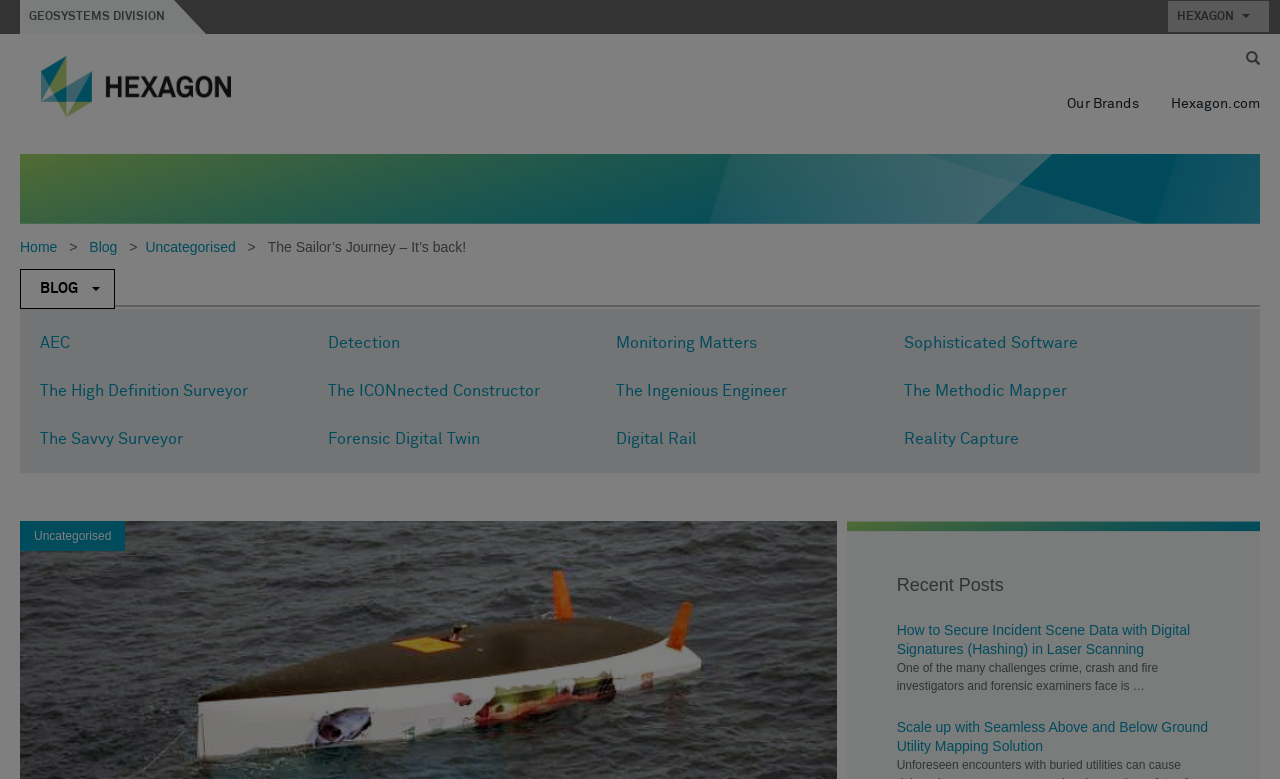Determine the bounding box coordinates for the element that should be clicked to follow this instruction: "Go to Home". The coordinates should be given as four float numbers between 0 and 1, in the format [left, top, right, bottom].

[0.016, 0.307, 0.051, 0.327]